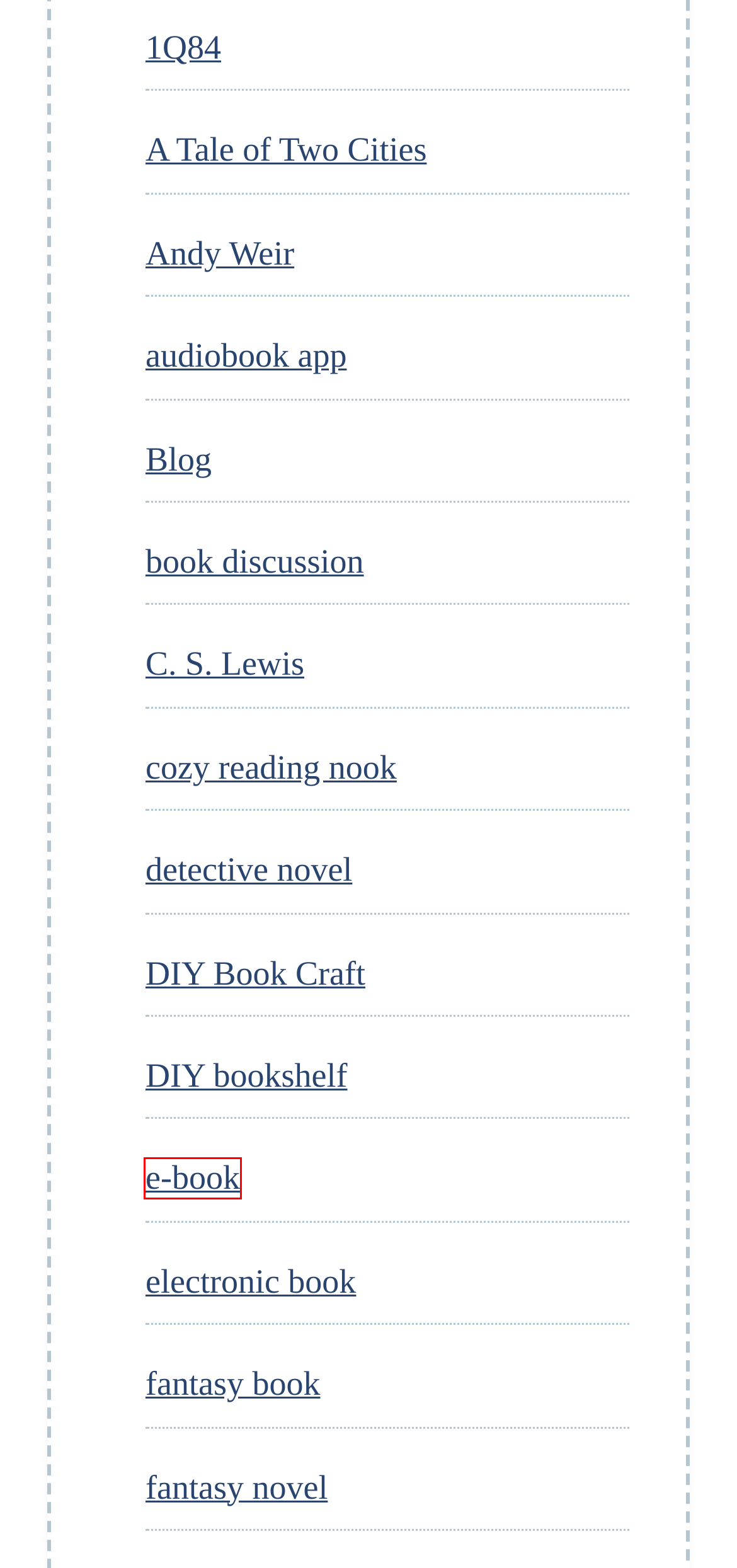Examine the screenshot of a webpage with a red rectangle bounding box. Select the most accurate webpage description that matches the new webpage after clicking the element within the bounding box. Here are the candidates:
A. Andy Weir - The Bookworm's Heaven
B. DIY bookshelf - The Bookworm's Heaven
C. detective novel - The Bookworm's Heaven
D. e-book - The Bookworm's Heaven
E. DIY Book Craft - The Bookworm's Heaven
F. book discussion - The Bookworm's Heaven
G. audiobook app - The Bookworm's Heaven
H. electronic book - The Bookworm's Heaven

D